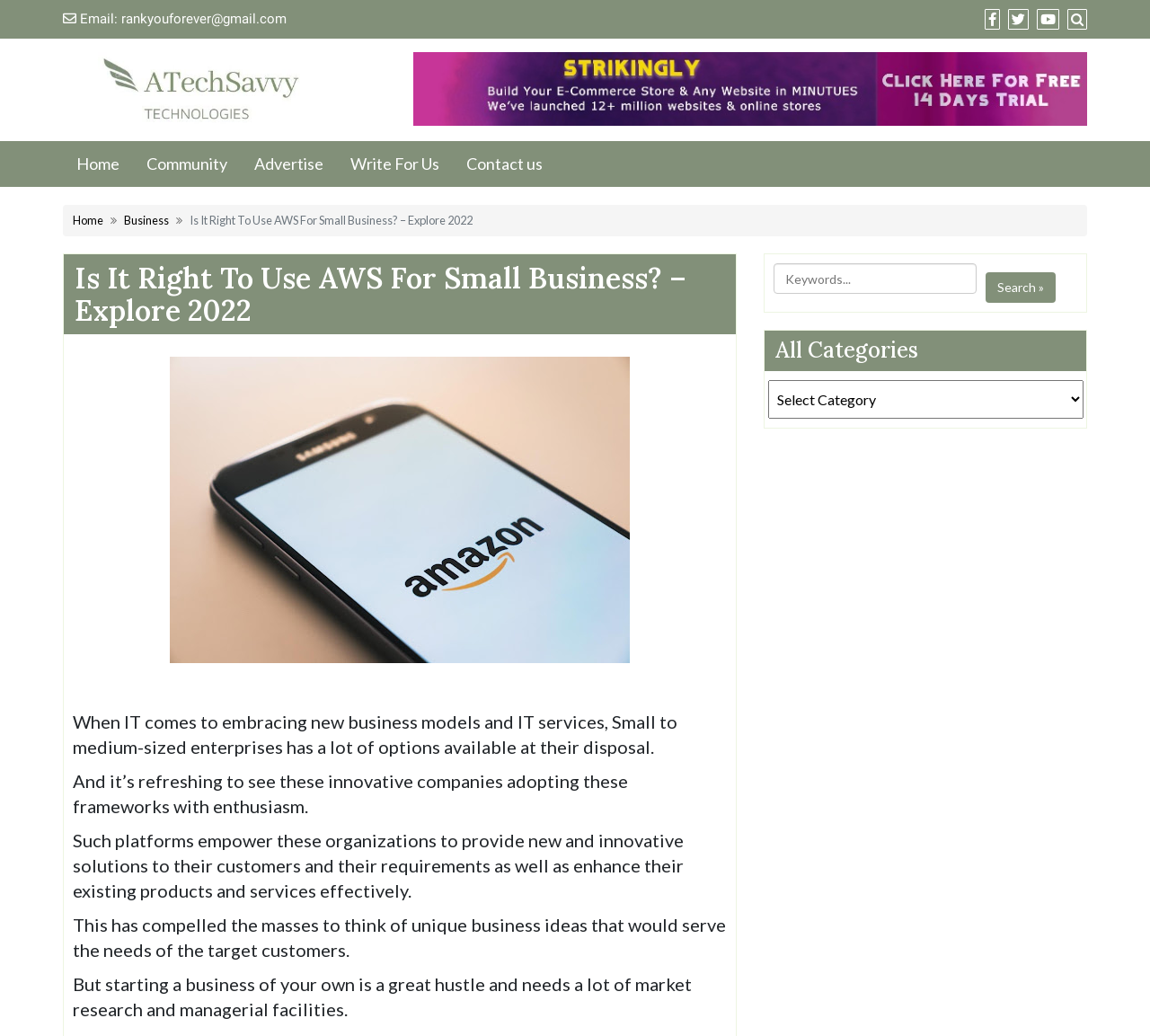What is the email address provided?
Refer to the image and give a detailed response to the question.

The email address is found in the top section of the webpage, next to the 'Email:' label, which is a static text element.